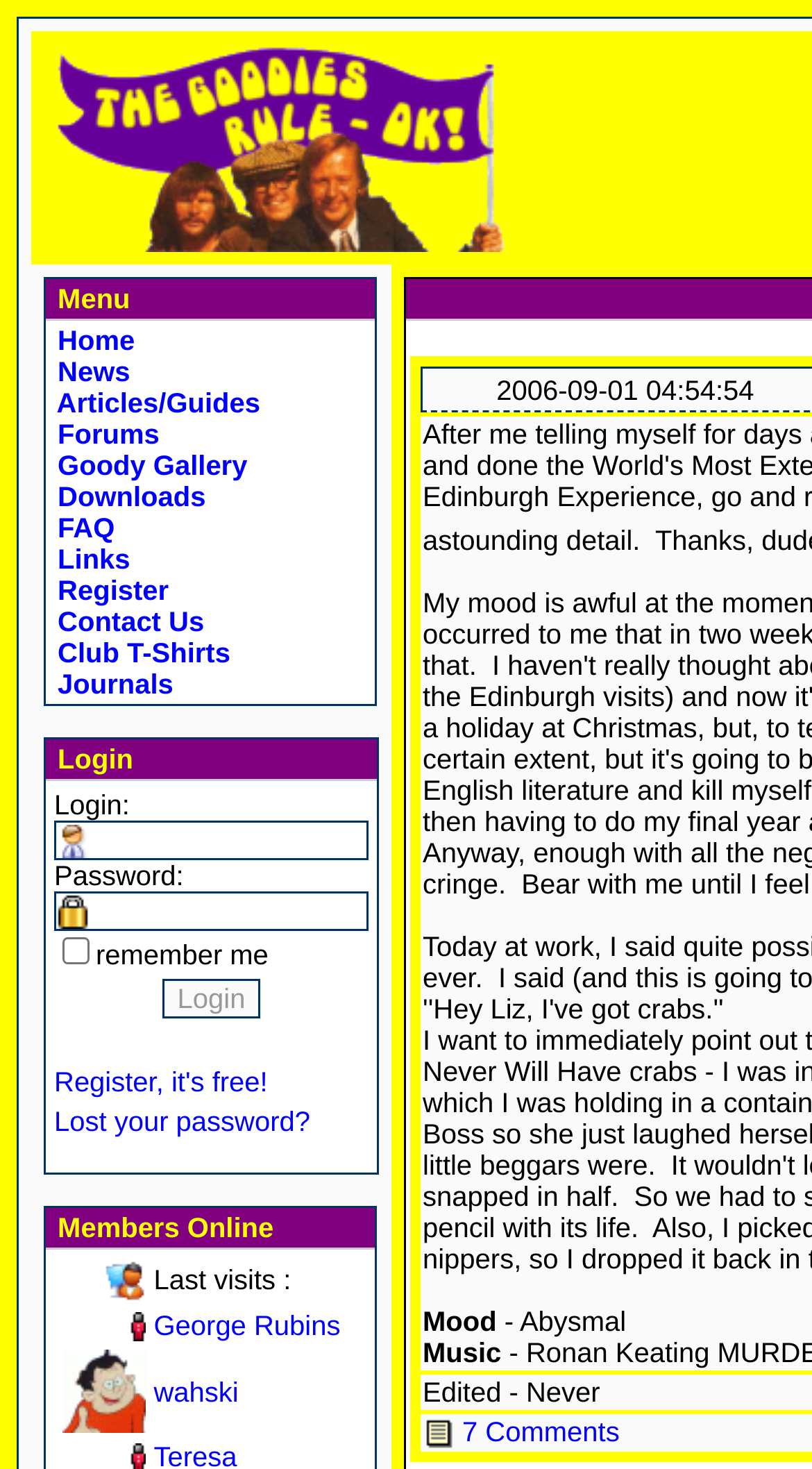Please determine the bounding box coordinates of the element to click on in order to accomplish the following task: "View George Rubins' profile". Ensure the coordinates are four float numbers ranging from 0 to 1, i.e., [left, top, right, bottom].

[0.189, 0.892, 0.419, 0.914]